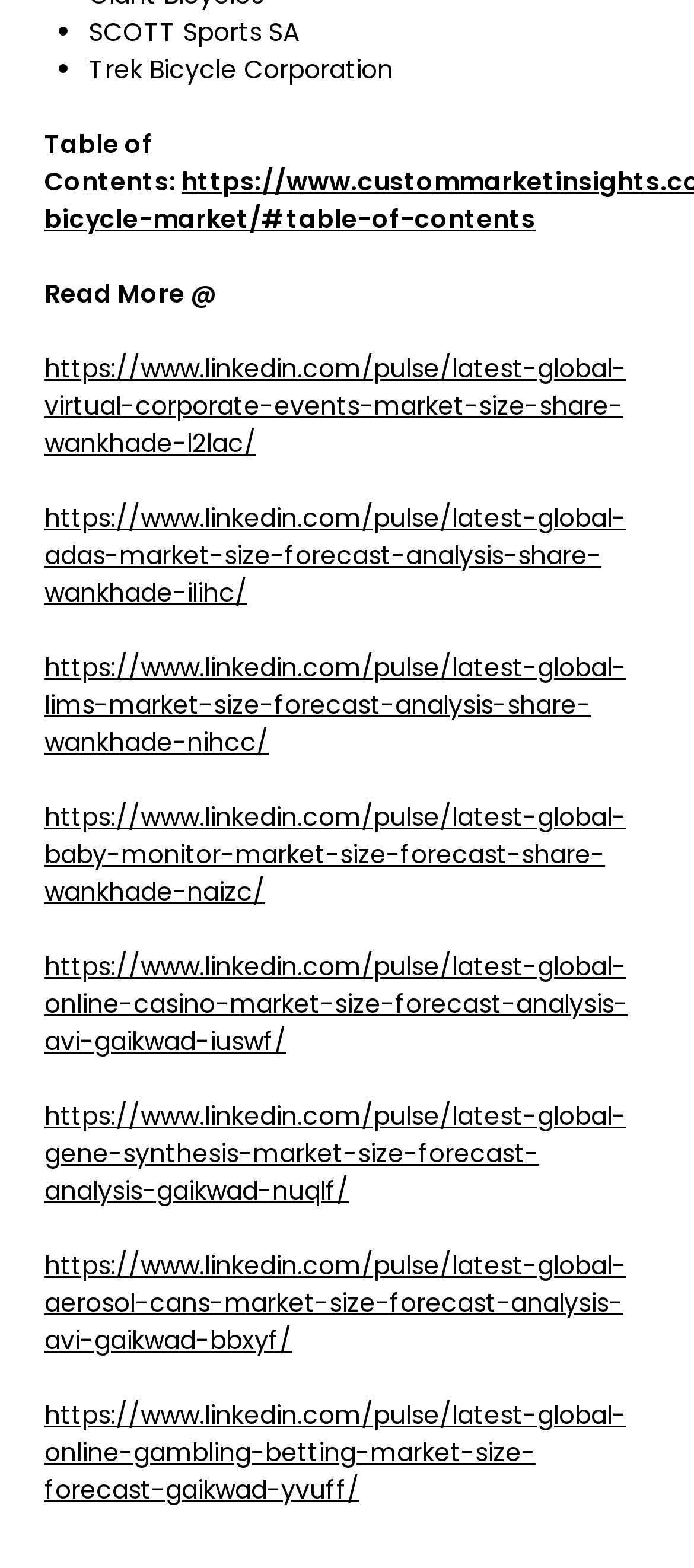Please determine the bounding box coordinates of the element to click on in order to accomplish the following task: "Check the latest global baby monitor market". Ensure the coordinates are four float numbers ranging from 0 to 1, i.e., [left, top, right, bottom].

[0.064, 0.51, 0.903, 0.58]